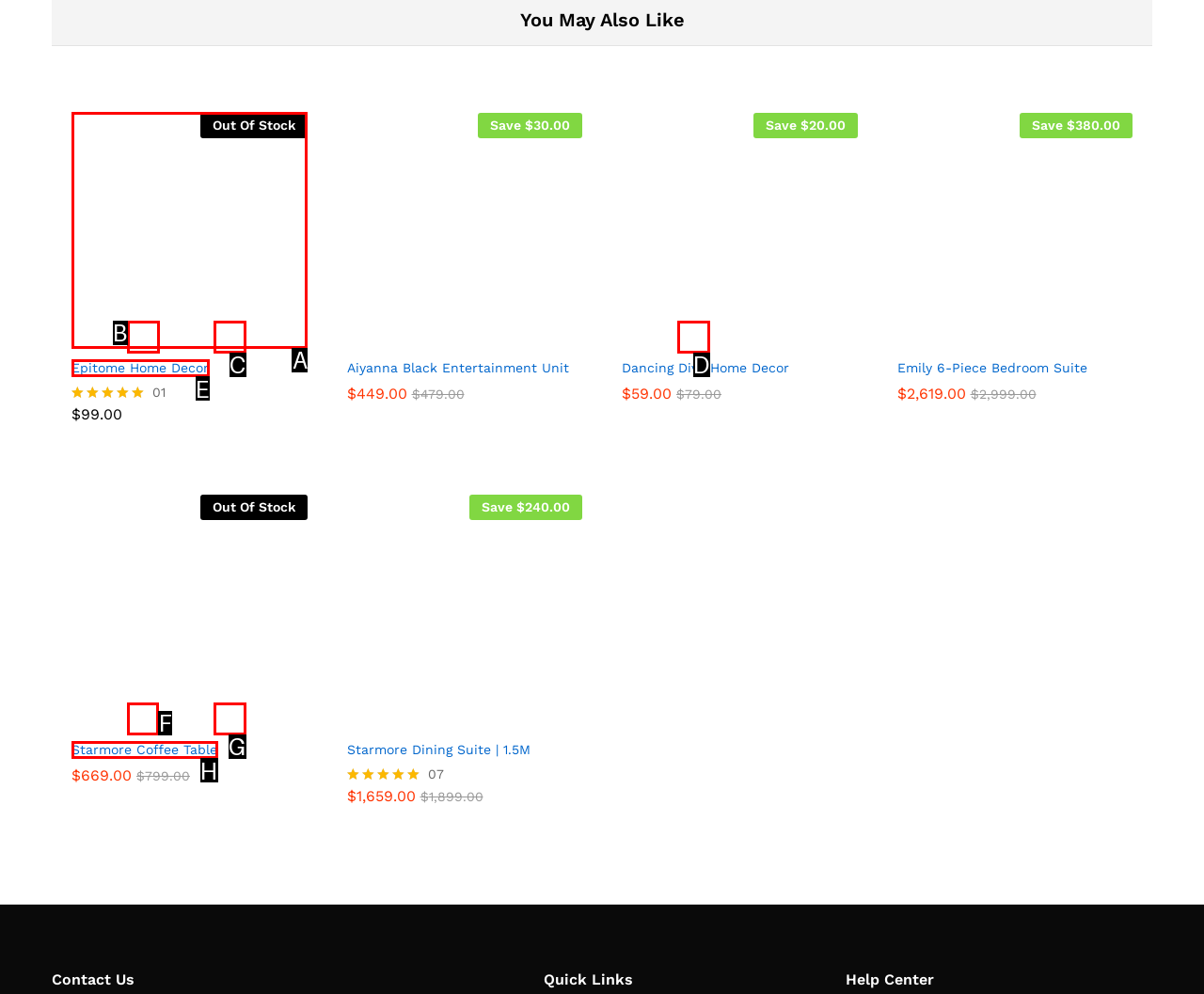Select the letter of the UI element you need to click on to fulfill this task: Read more about Starmore Coffee Table. Write down the letter only.

F